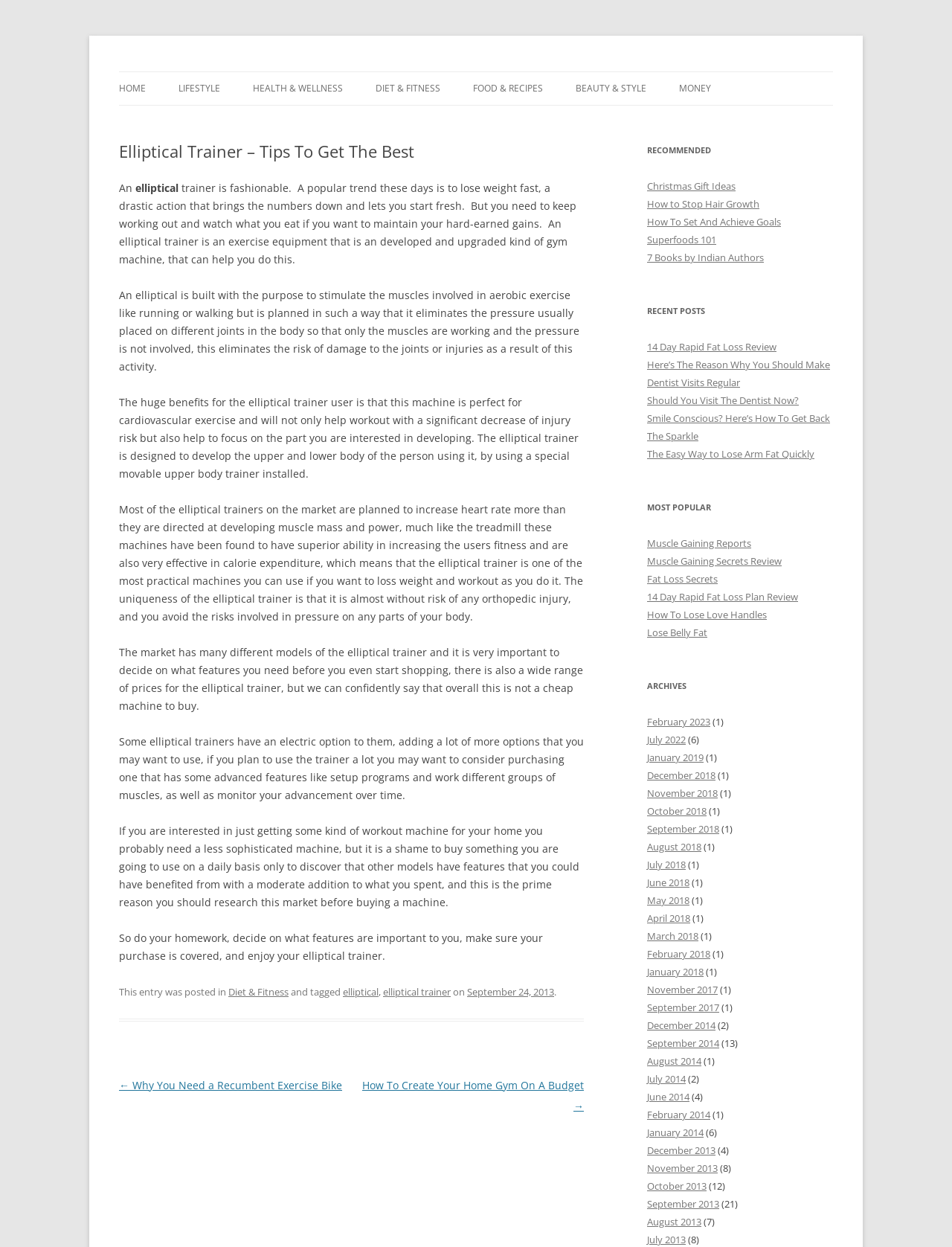What is the benefit of using an elliptical trainer?
Using the information from the image, provide a comprehensive answer to the question.

The webpage states that the elliptical trainer is almost without risk of any orthopedic injury, and you avoid the risks involved in pressure on any parts of your body, making it a safe option for exercise.